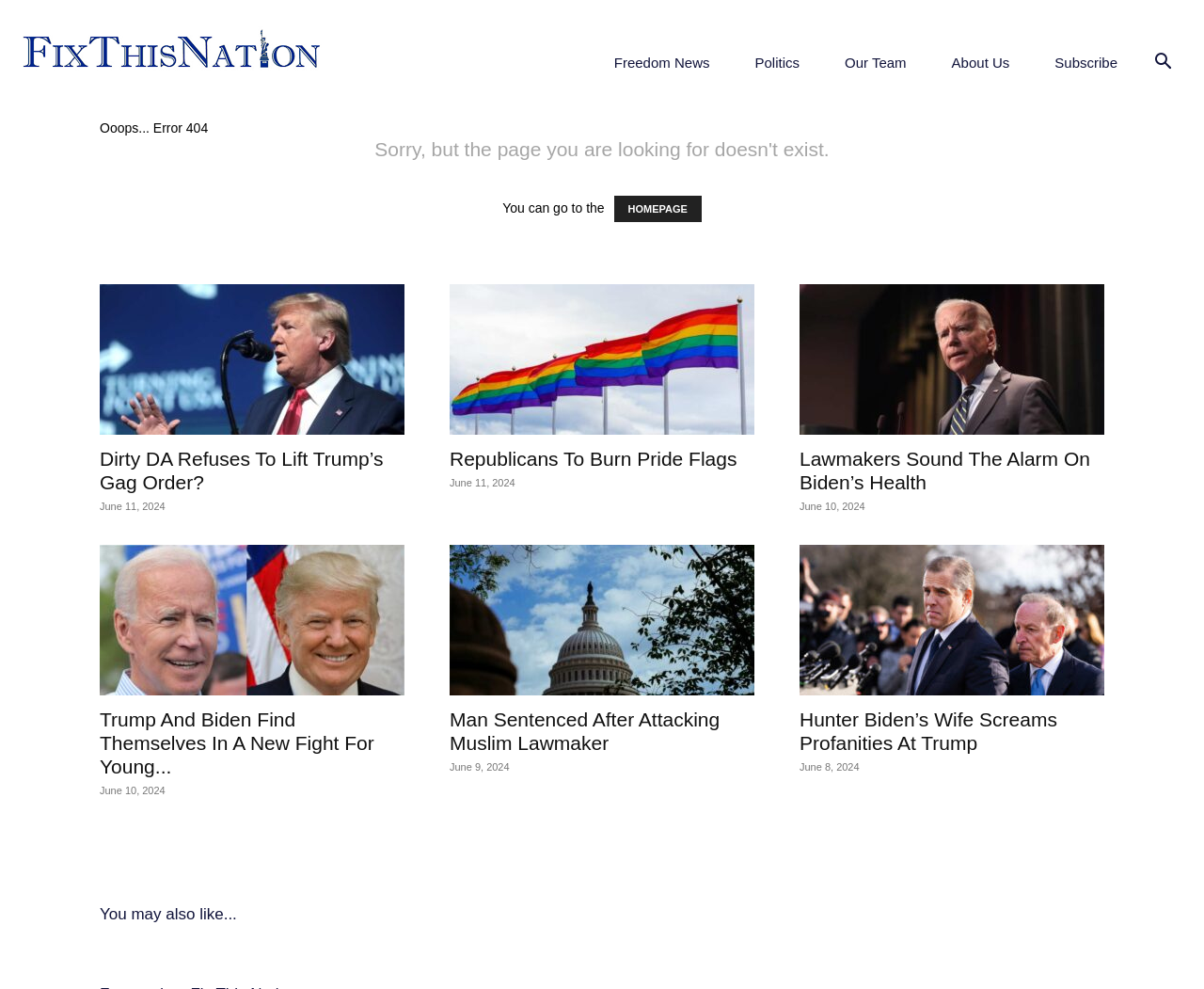Reply to the question below using a single word or brief phrase:
What is the date of the article 'Lawmakers Sound The Alarm On Biden’s Health'?

June 10, 2024